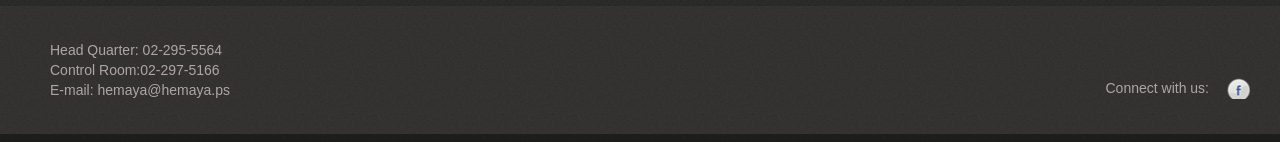Based on the provided description, "Facebook", find the bounding box of the corresponding UI element in the screenshot.

[0.959, 0.549, 0.977, 0.697]